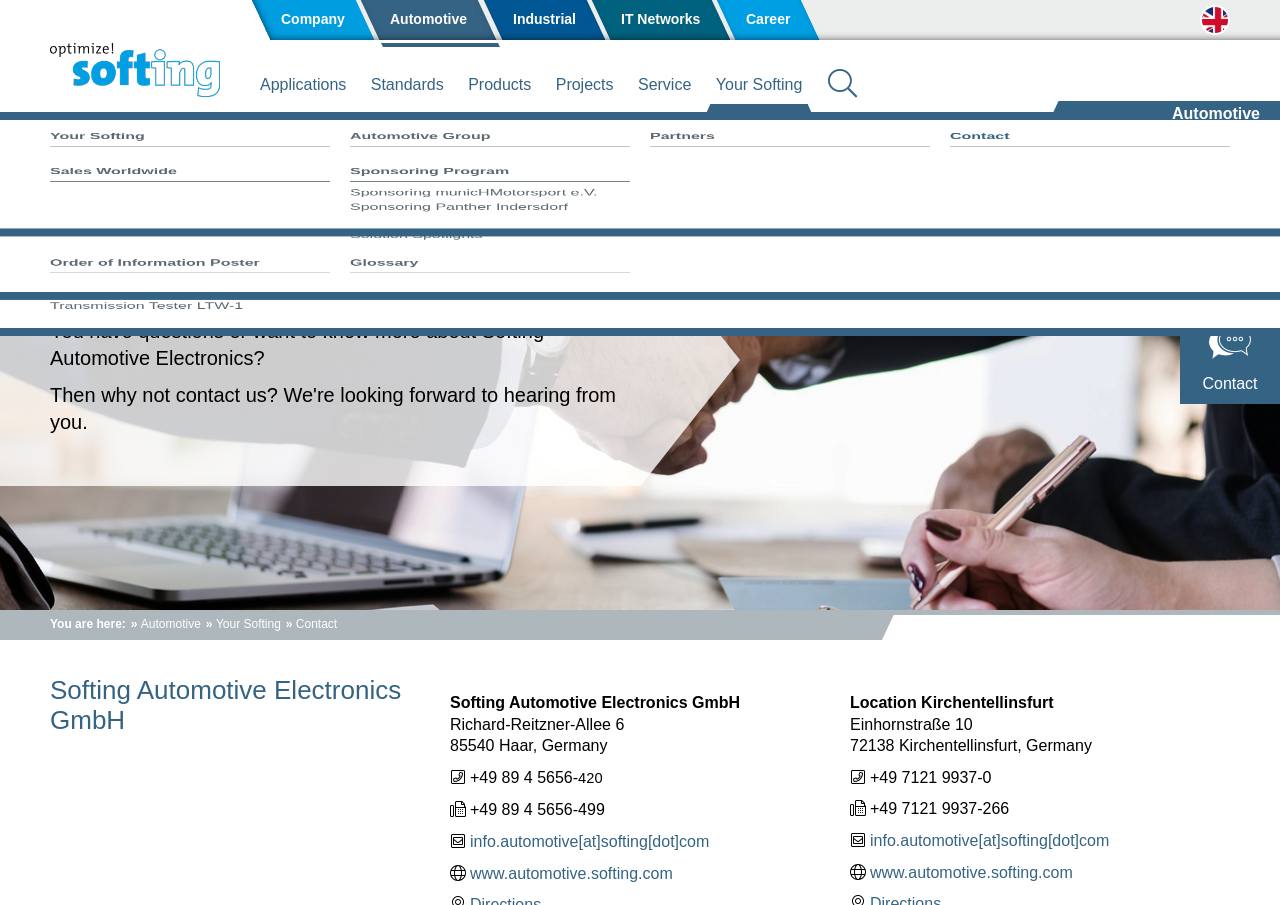Provide the bounding box coordinates of the area you need to click to execute the following instruction: "Click on the Contact link".

[0.231, 0.682, 0.263, 0.697]